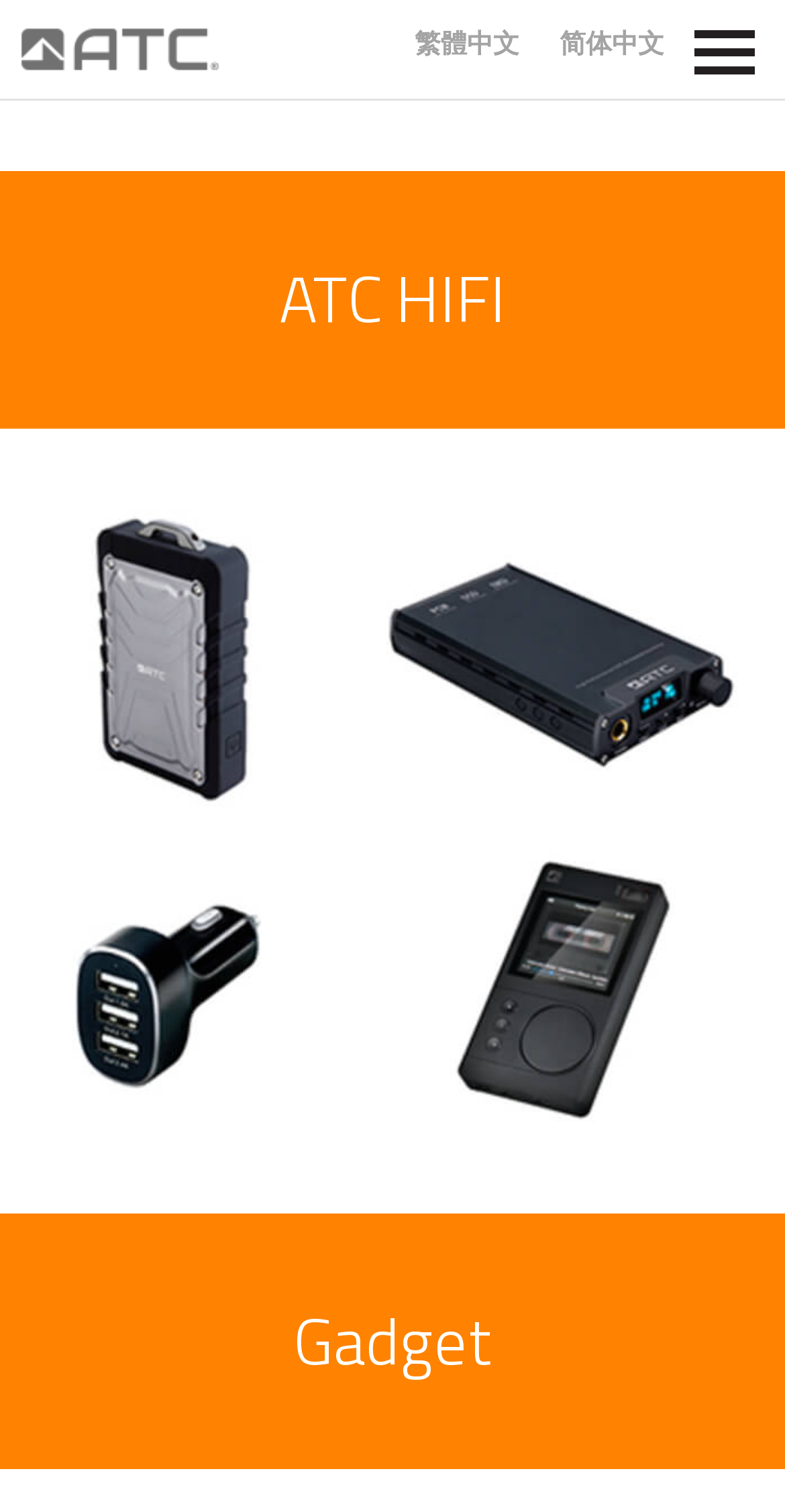Bounding box coordinates should be in the format (top-left x, top-left y, bottom-right x, bottom-right y) and all values should be floating point numbers between 0 and 1. Determine the bounding box coordinate for the UI element described as: Gadget

[0.373, 0.882, 0.627, 0.909]